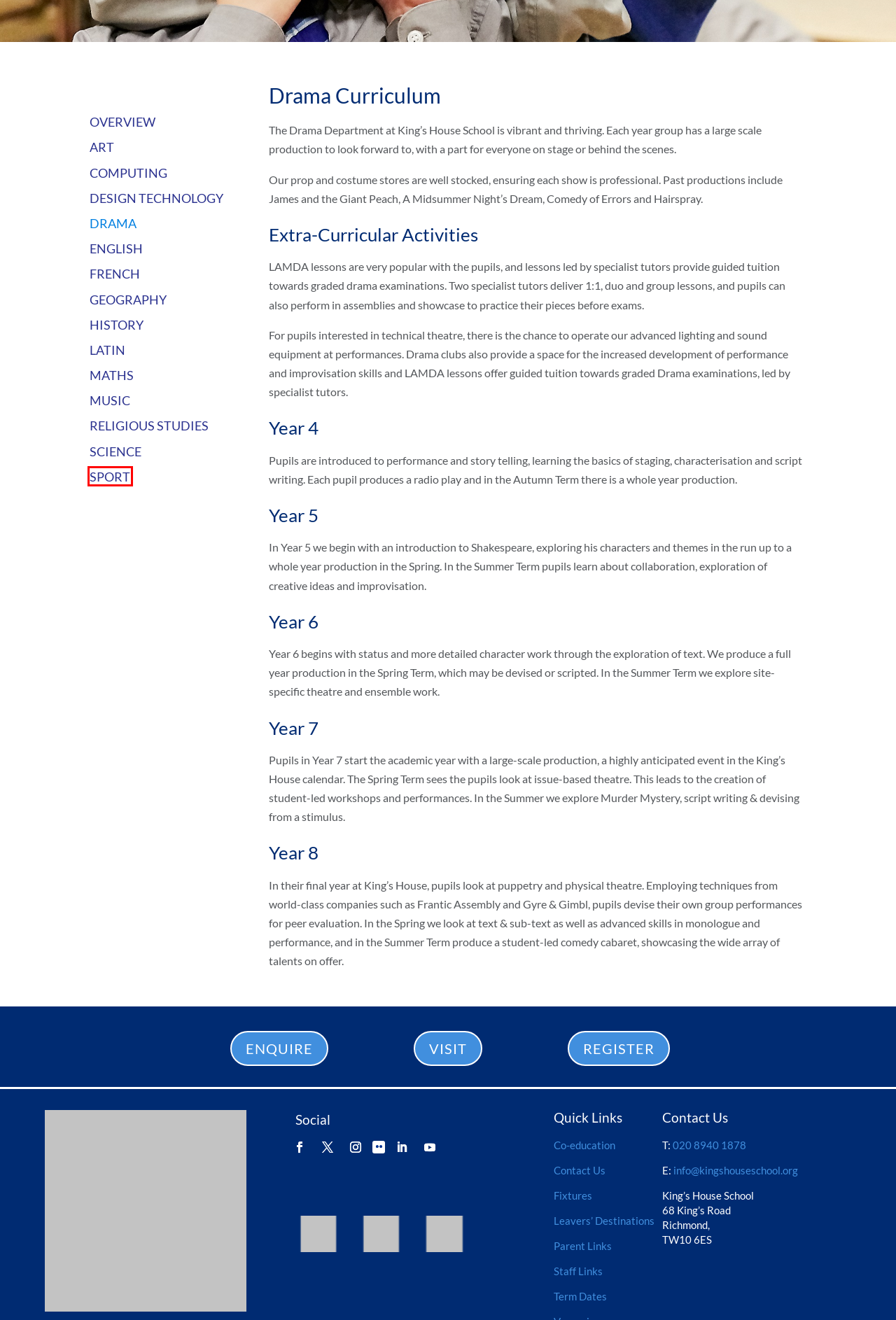Analyze the webpage screenshot with a red bounding box highlighting a UI element. Select the description that best matches the new webpage after clicking the highlighted element. Here are the options:
A. Private School Maths Curriculum | King's House School
B. Private School English Curriculum | King's House School
C. King's House School | Sports Home
D. Private School History Curriculum | King's House School
E. Leavers' Destinations | King's House School
F. Private School IT Curriculum | King's House School
G. Private School Sport Curriculum | King's House School
H. Parents | King's House School

G